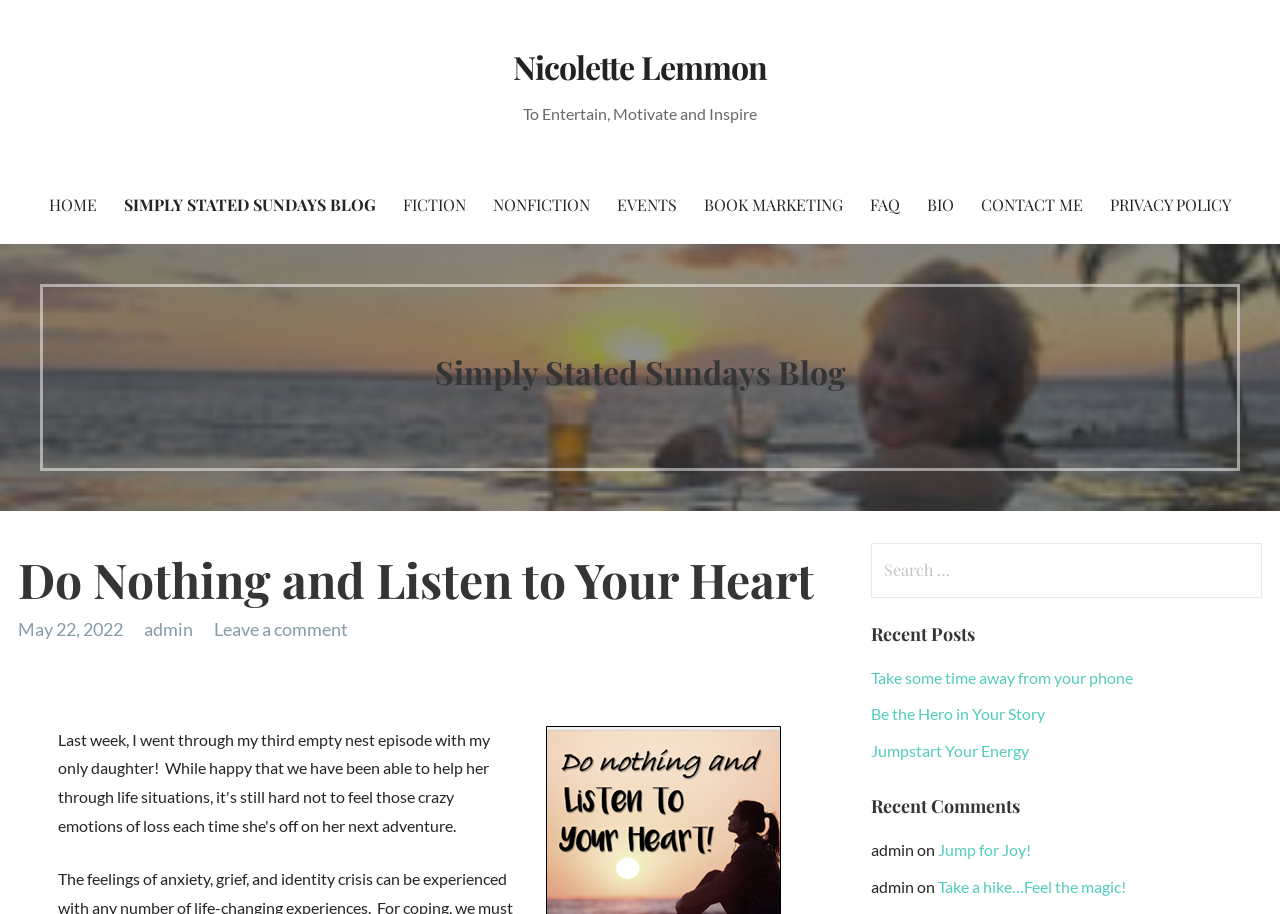Provide the bounding box coordinates of the UI element this sentence describes: "Jumpstart Your Energy".

[0.681, 0.811, 0.804, 0.832]